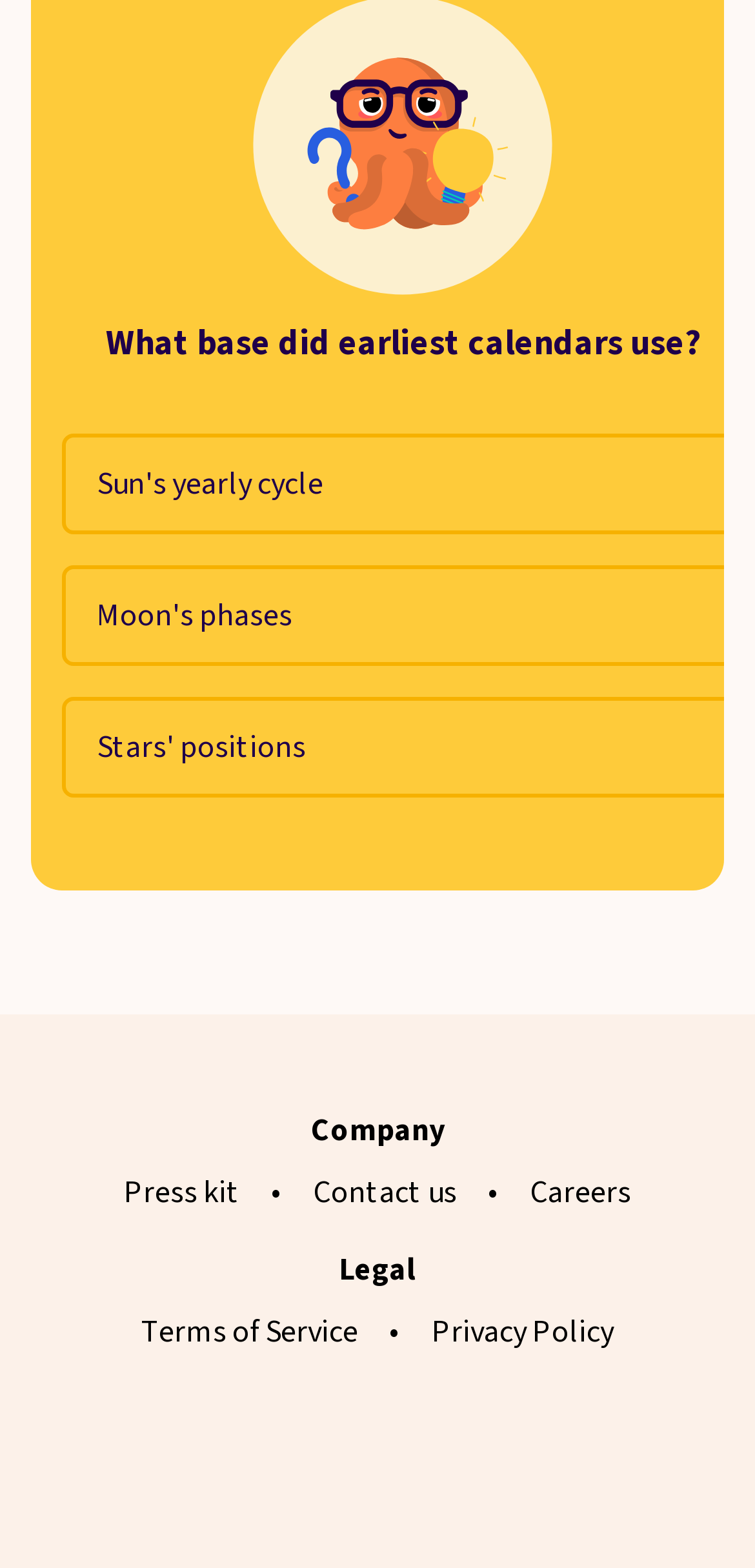Give a succinct answer to this question in a single word or phrase: 
What is the last link on the webpage?

Privacy Policy